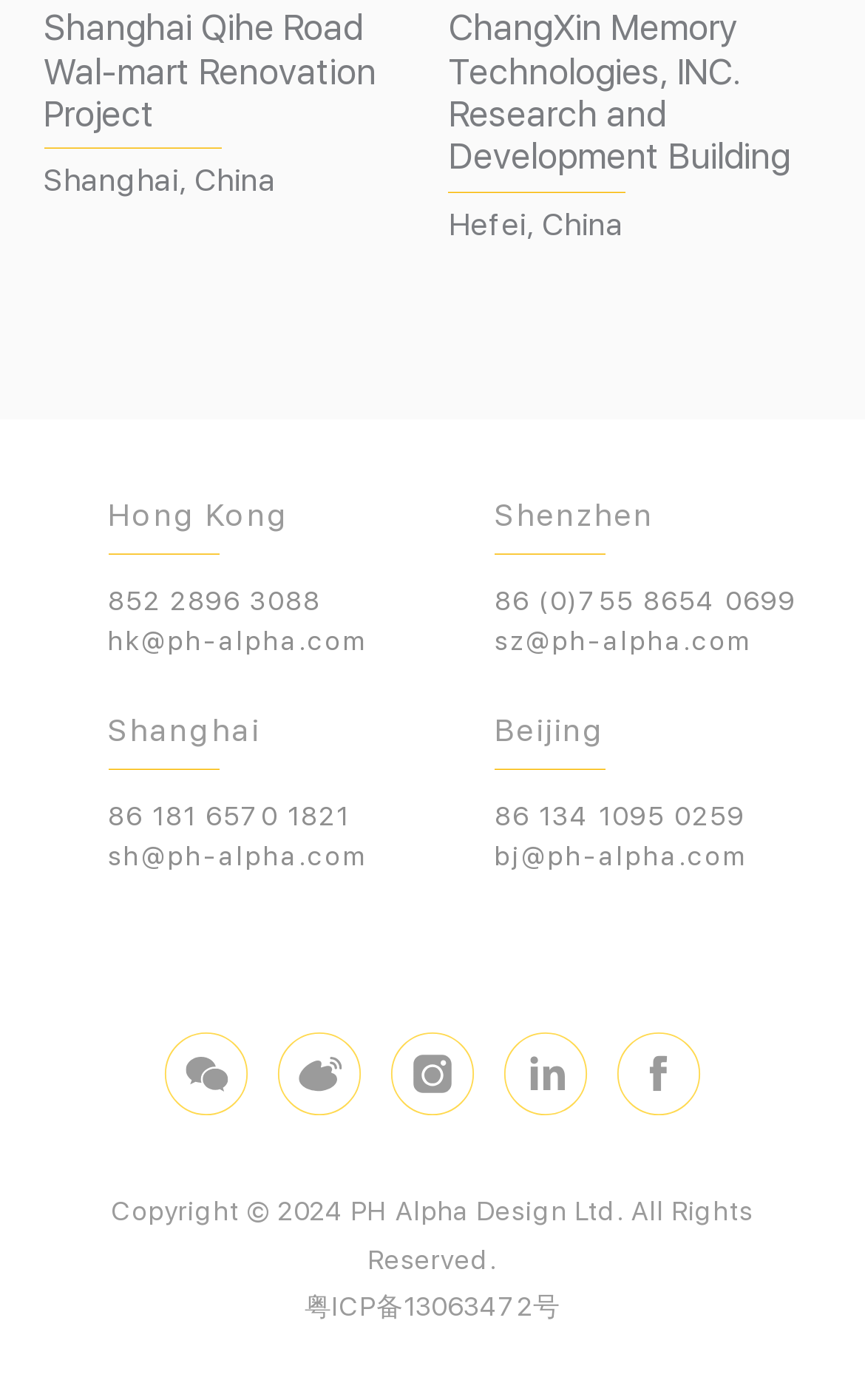Using the provided element description: "sh@ph-alpha.com", identify the bounding box coordinates. The coordinates should be four floats between 0 and 1 in the order [left, top, right, bottom].

[0.124, 0.601, 0.427, 0.623]